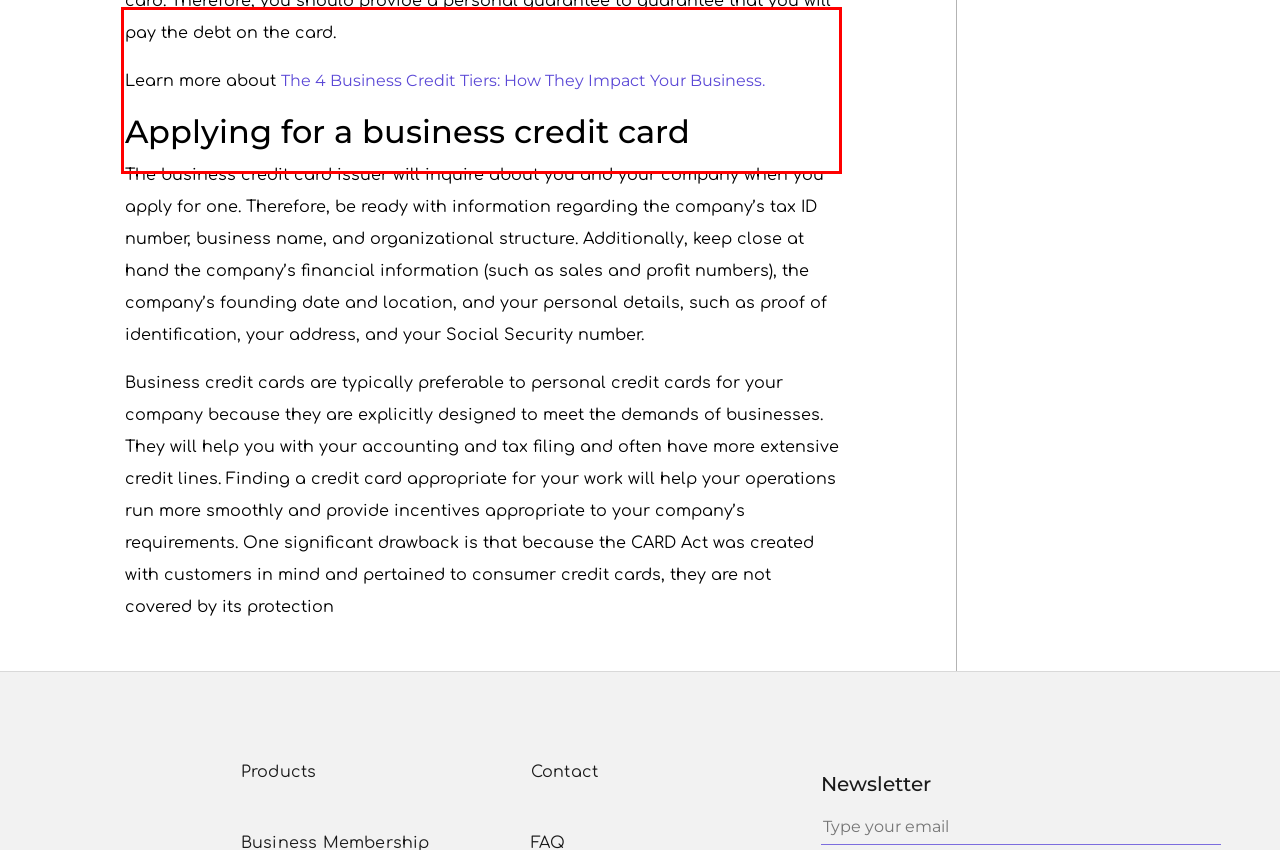Given a webpage screenshot with a red bounding box, perform OCR to read and deliver the text enclosed by the red bounding box.

The provider of these cards will review your credit history and credit score to determine whether you qualify for them. They can assess your creditworthiness because they know you are accountable for making payments on your business card. Therefore, you should provide a personal guarantee to guarantee that you will pay the debt on the card.